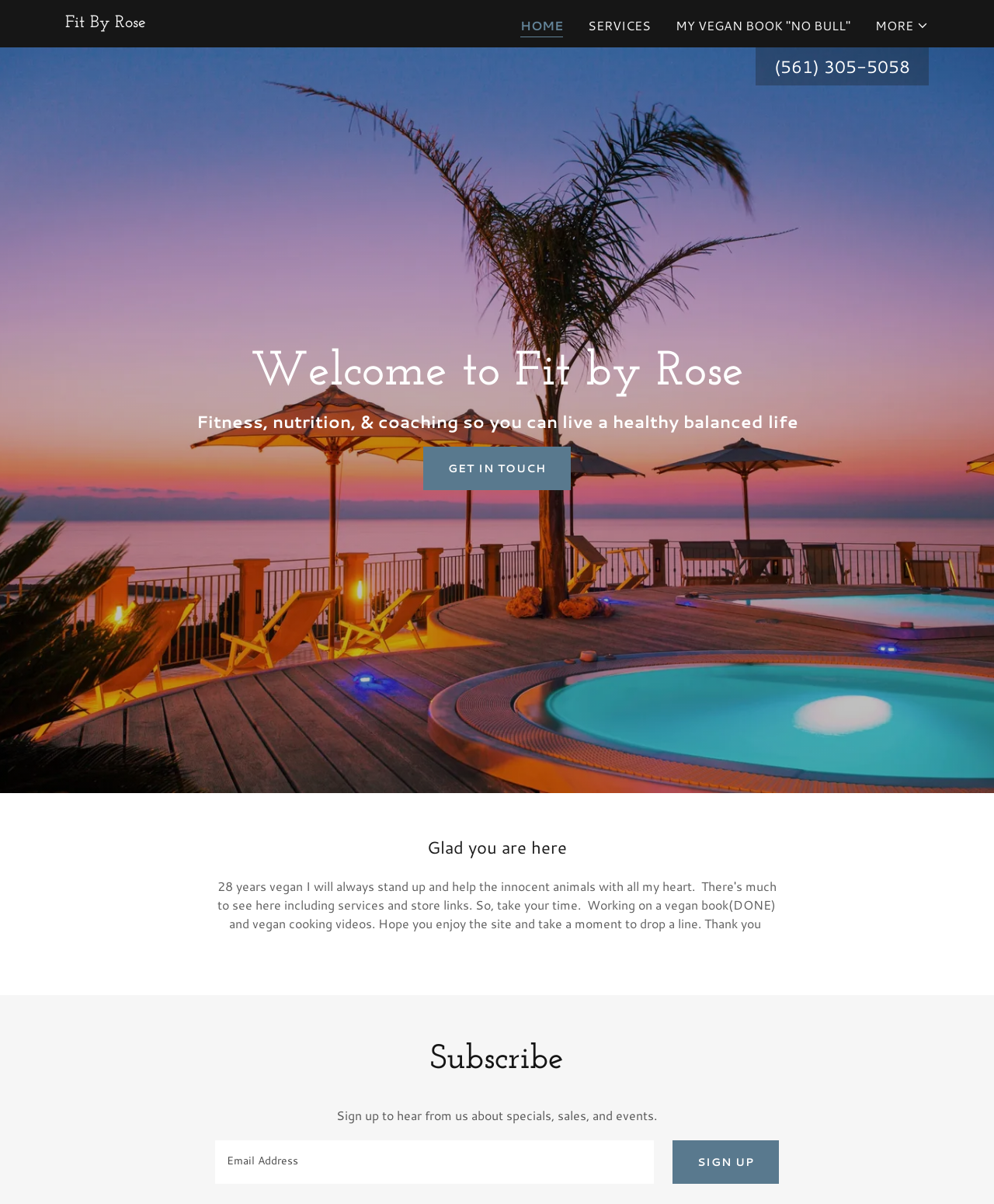Please identify and generate the text content of the webpage's main heading.

Welcome to Fit by Rose